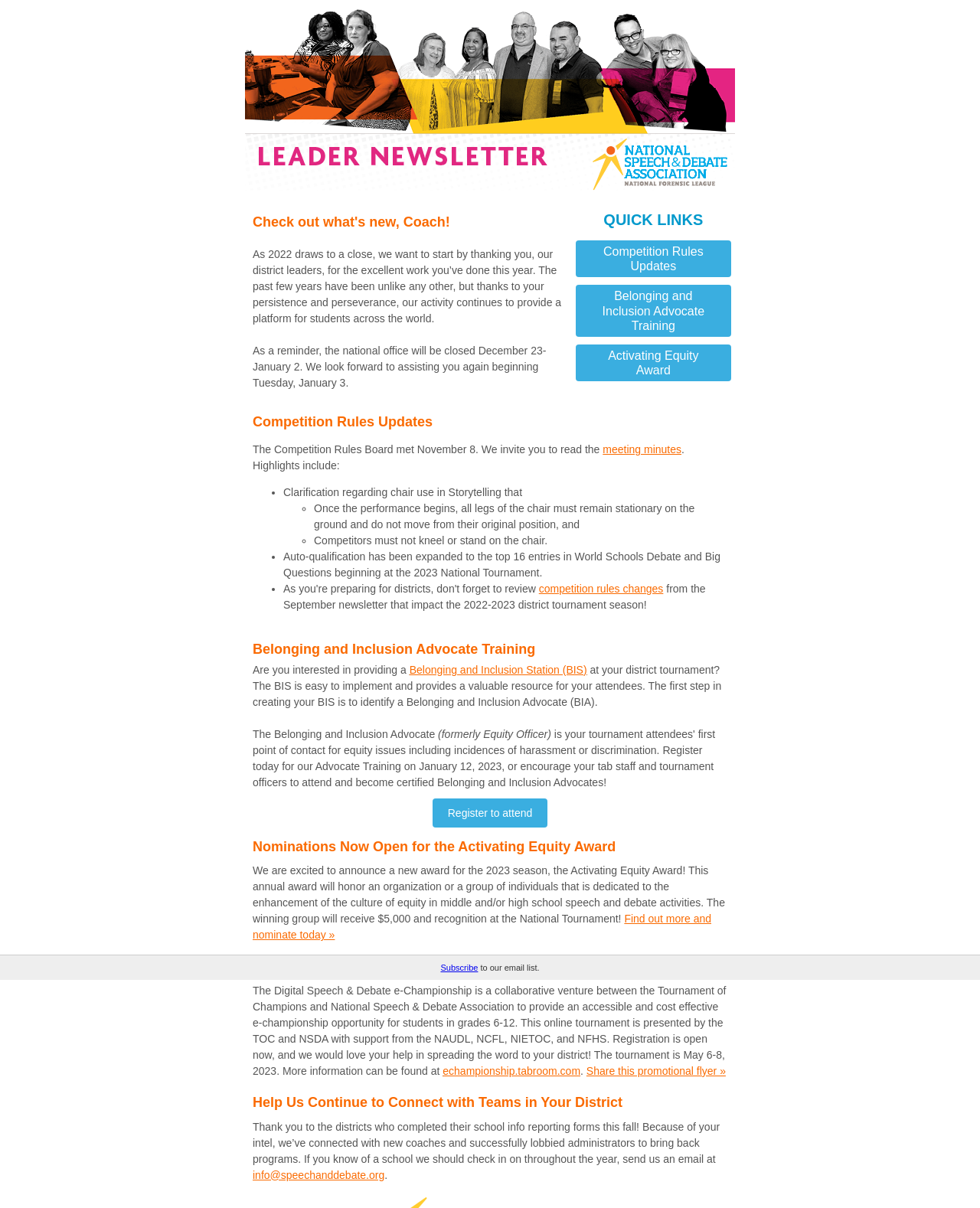Locate the bounding box coordinates of the UI element described by: "meeting minutes". Provide the coordinates as four float numbers between 0 and 1, formatted as [left, top, right, bottom].

[0.615, 0.367, 0.695, 0.377]